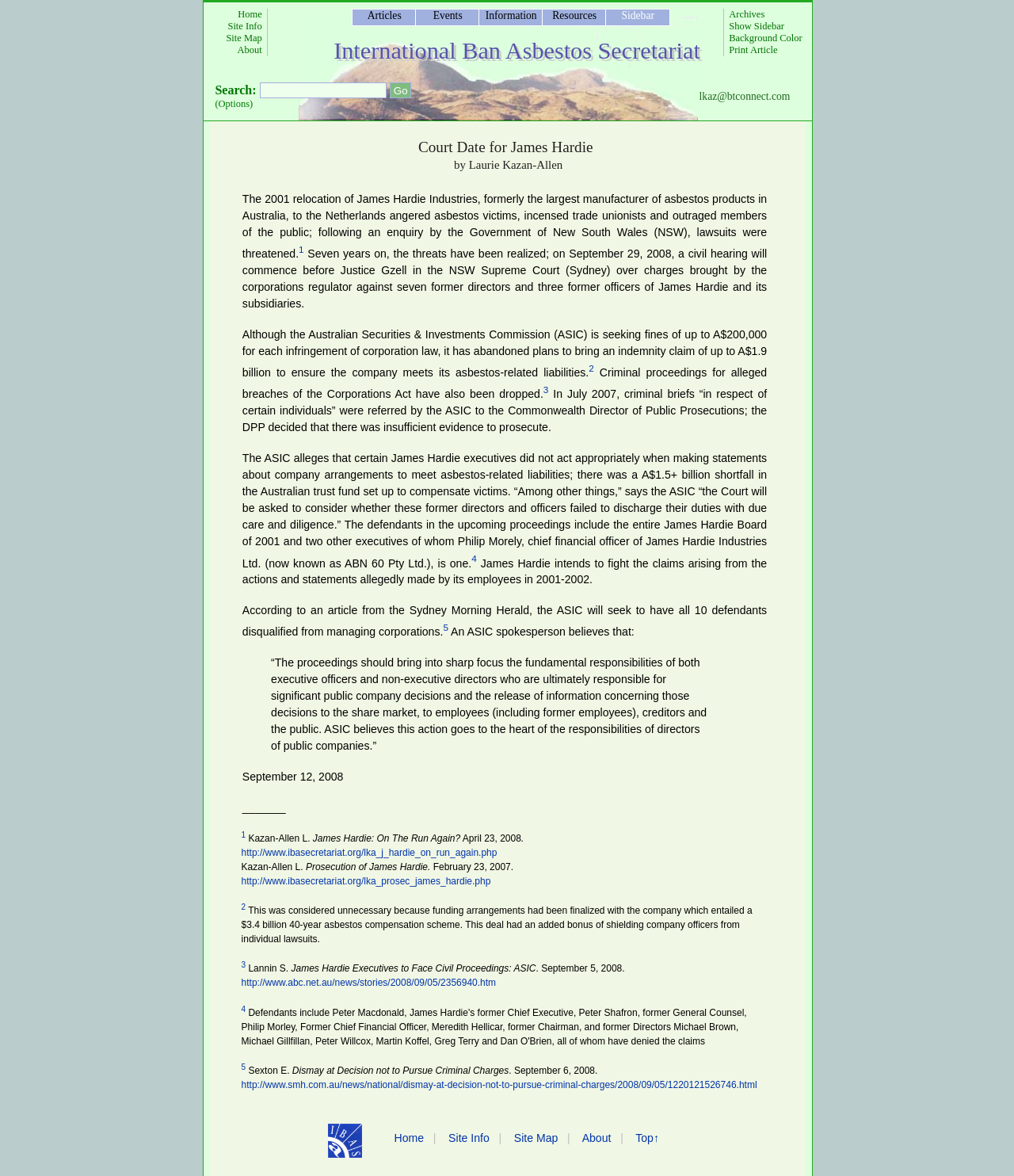Locate the bounding box coordinates of the element I should click to achieve the following instruction: "View articles".

[0.362, 0.008, 0.396, 0.018]